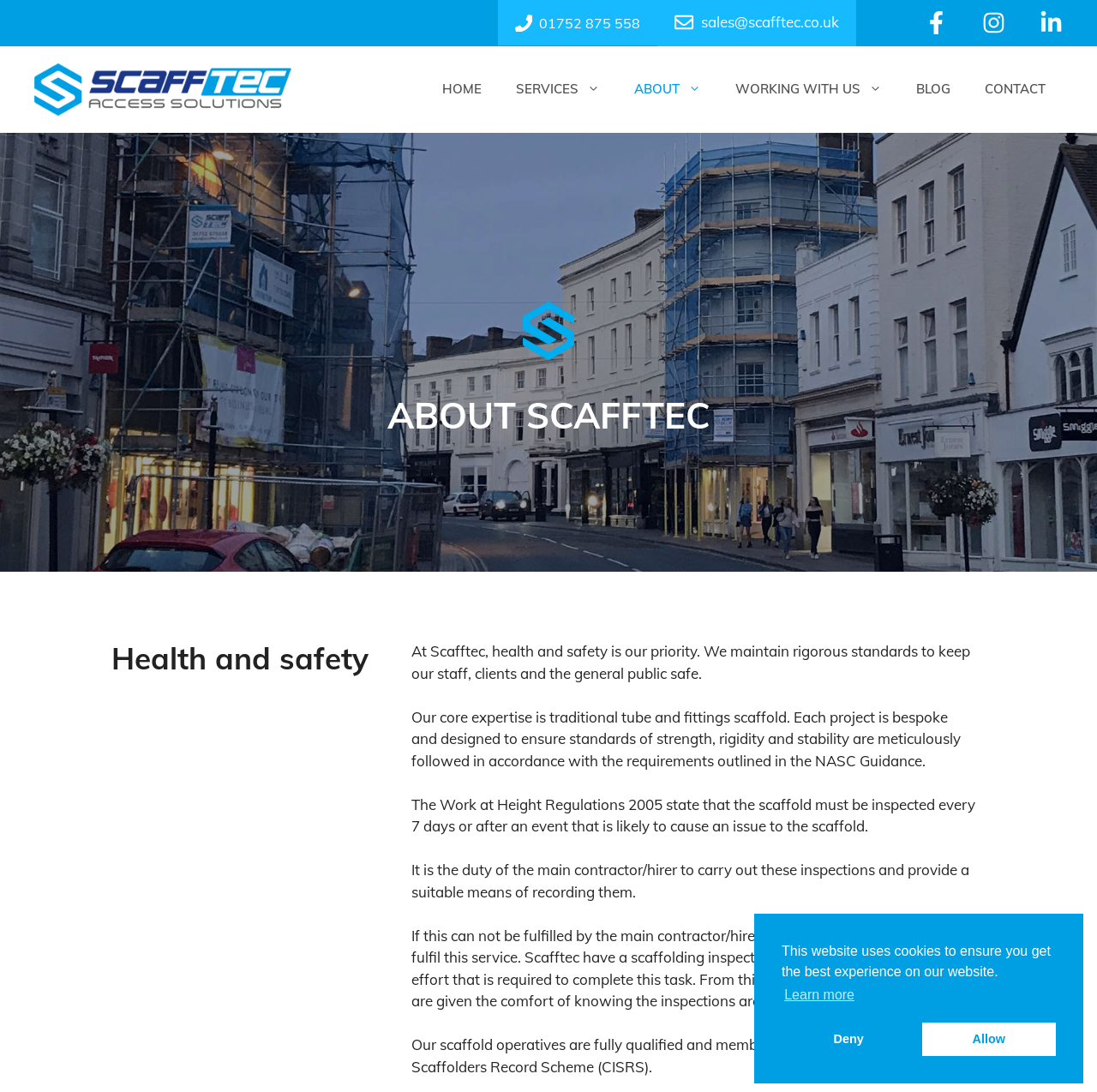What is the purpose of Scafftec's scaffolding inspector?
Provide a detailed answer to the question, using the image to inform your response.

I found this information by reading the paragraph that explains the role of Scafftec's scaffolding inspector. According to this paragraph, the inspector dedicates time and effort to complete scaffold inspections, which is a service that Scafftec offers to main contractors or hirers who cannot fulfill this task themselves.